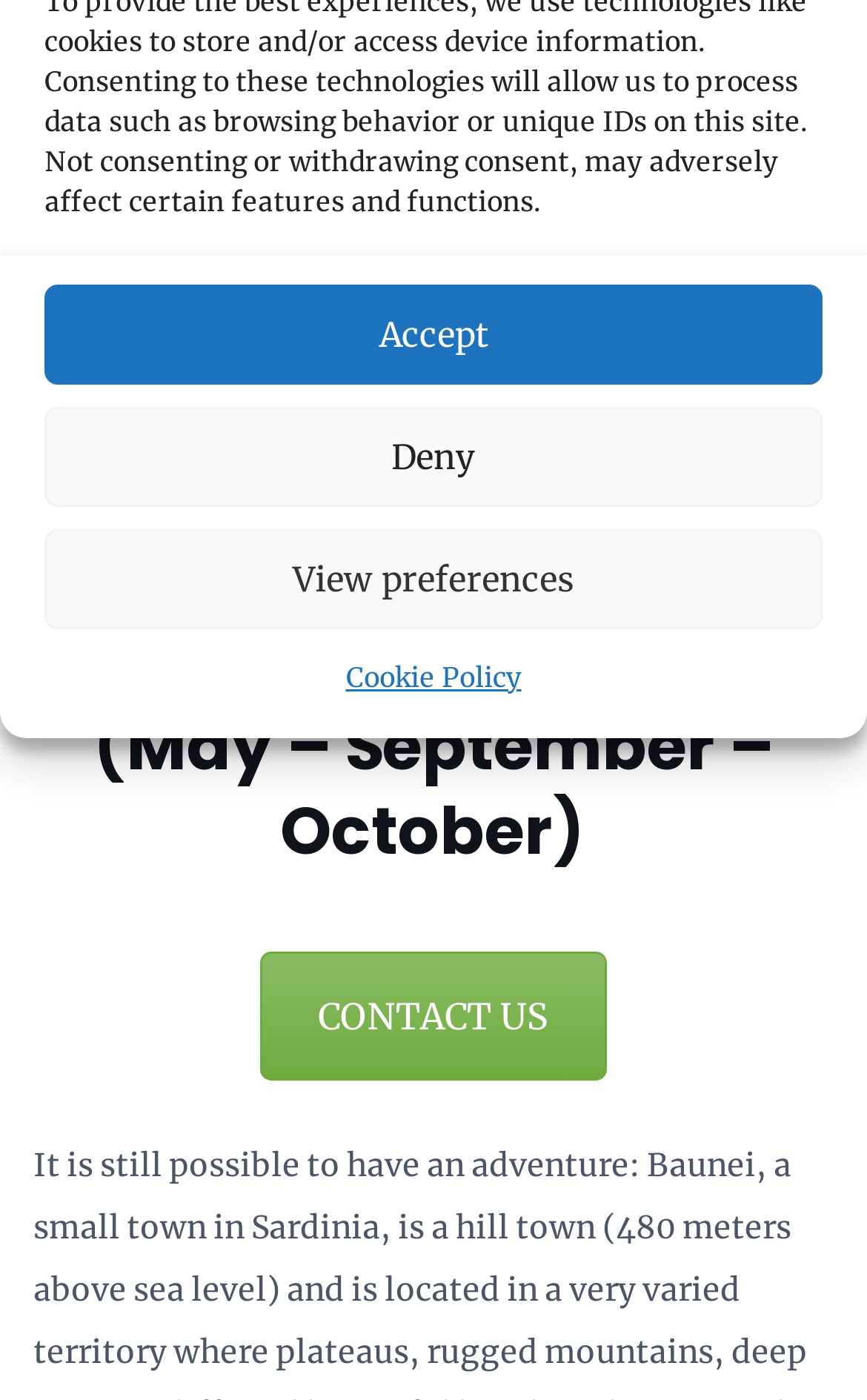Determine the bounding box coordinates for the UI element with the following description: "3". The coordinates should be four float numbers between 0 and 1, represented as [left, top, right, bottom].

[0.487, 0.235, 0.515, 0.253]